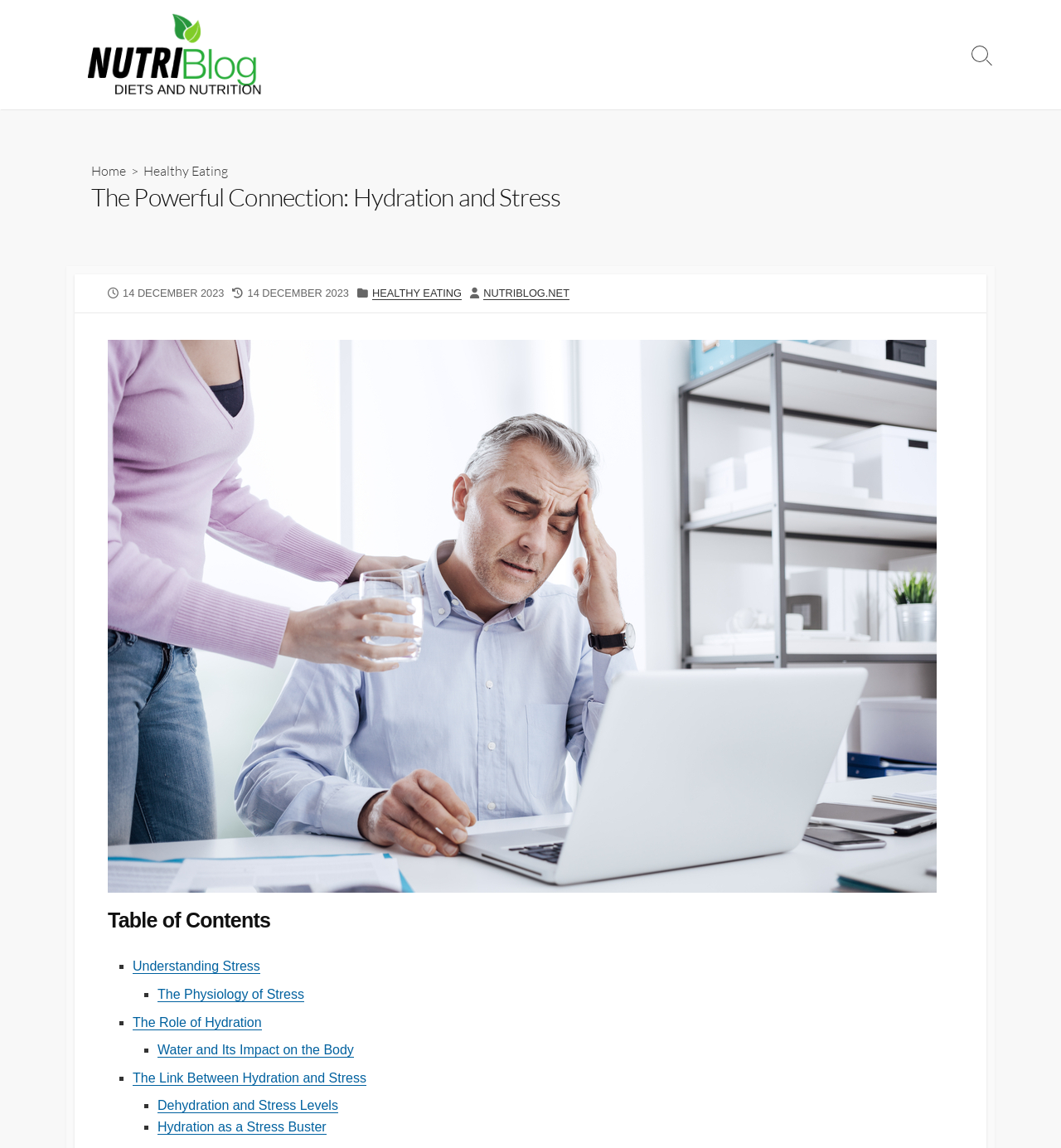Identify the bounding box for the UI element described as: "The Physiology of Stress". Ensure the coordinates are four float numbers between 0 and 1, formatted as [left, top, right, bottom].

[0.148, 0.86, 0.287, 0.872]